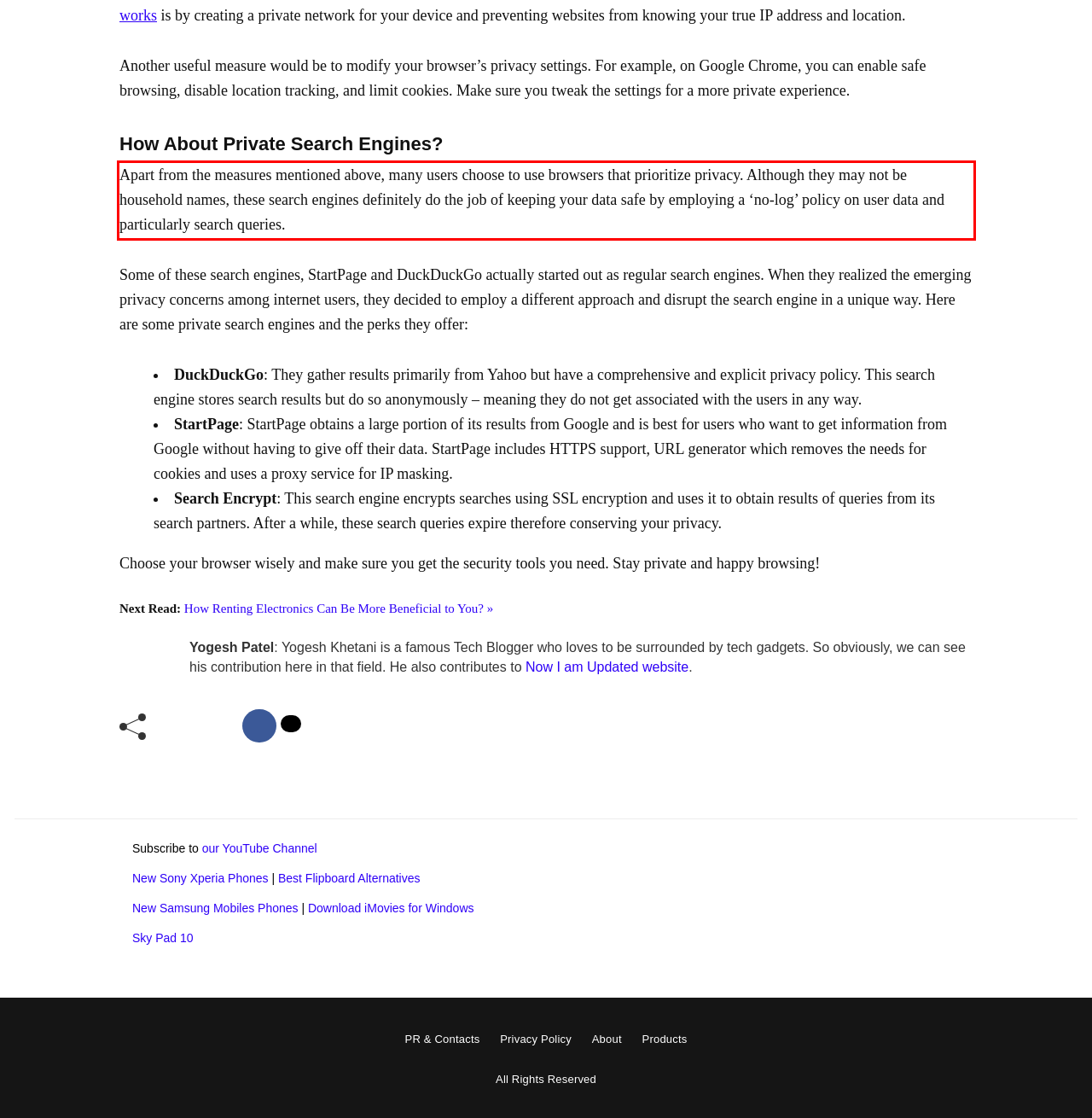Identify the text inside the red bounding box on the provided webpage screenshot by performing OCR.

Apart from the measures mentioned above, many users choose to use browsers that prioritize privacy. Although they may not be household names, these search engines definitely do the job of keeping your data safe by employing a ‘no-log’ policy on user data and particularly search queries.